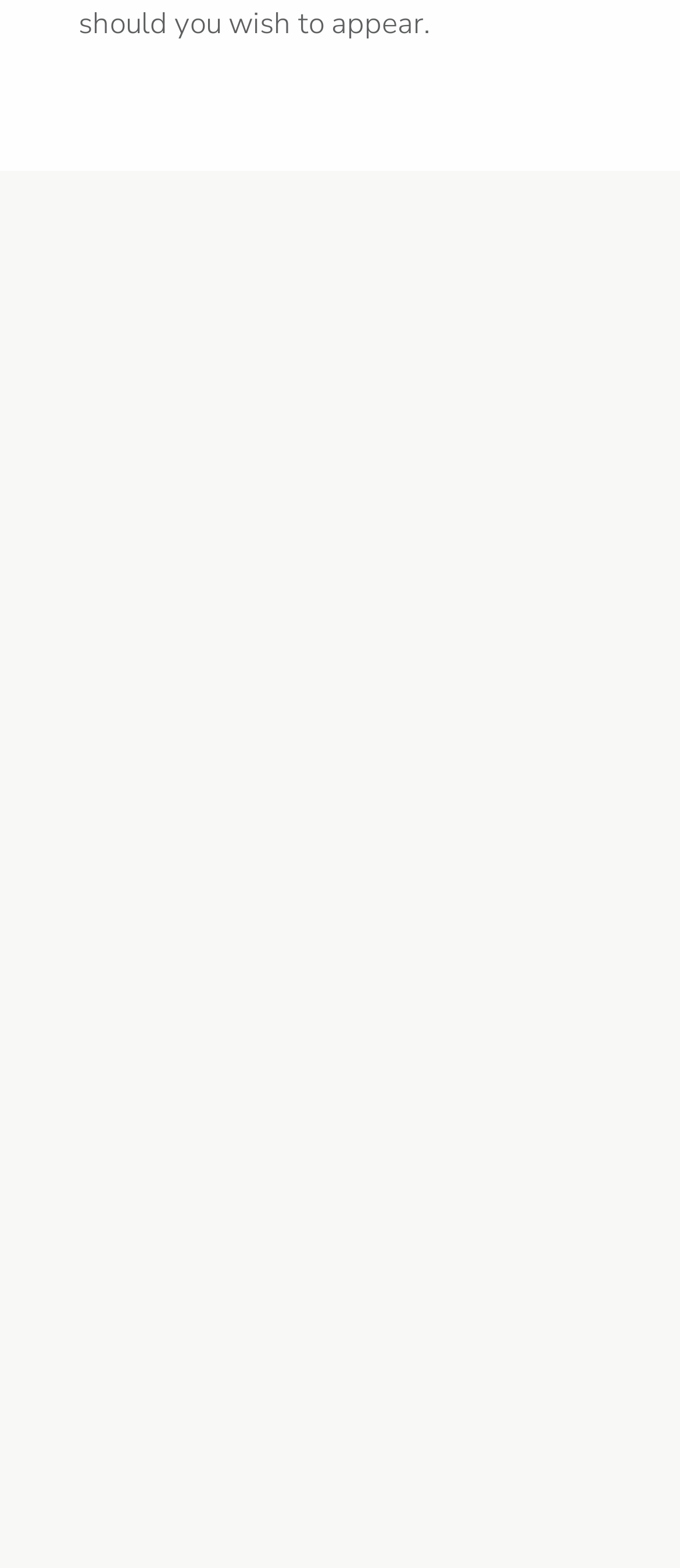Please identify the bounding box coordinates of the element's region that I should click in order to complete the following instruction: "View campaigns and programs". The bounding box coordinates consist of four float numbers between 0 and 1, i.e., [left, top, right, bottom].

[0.038, 0.308, 0.495, 0.334]